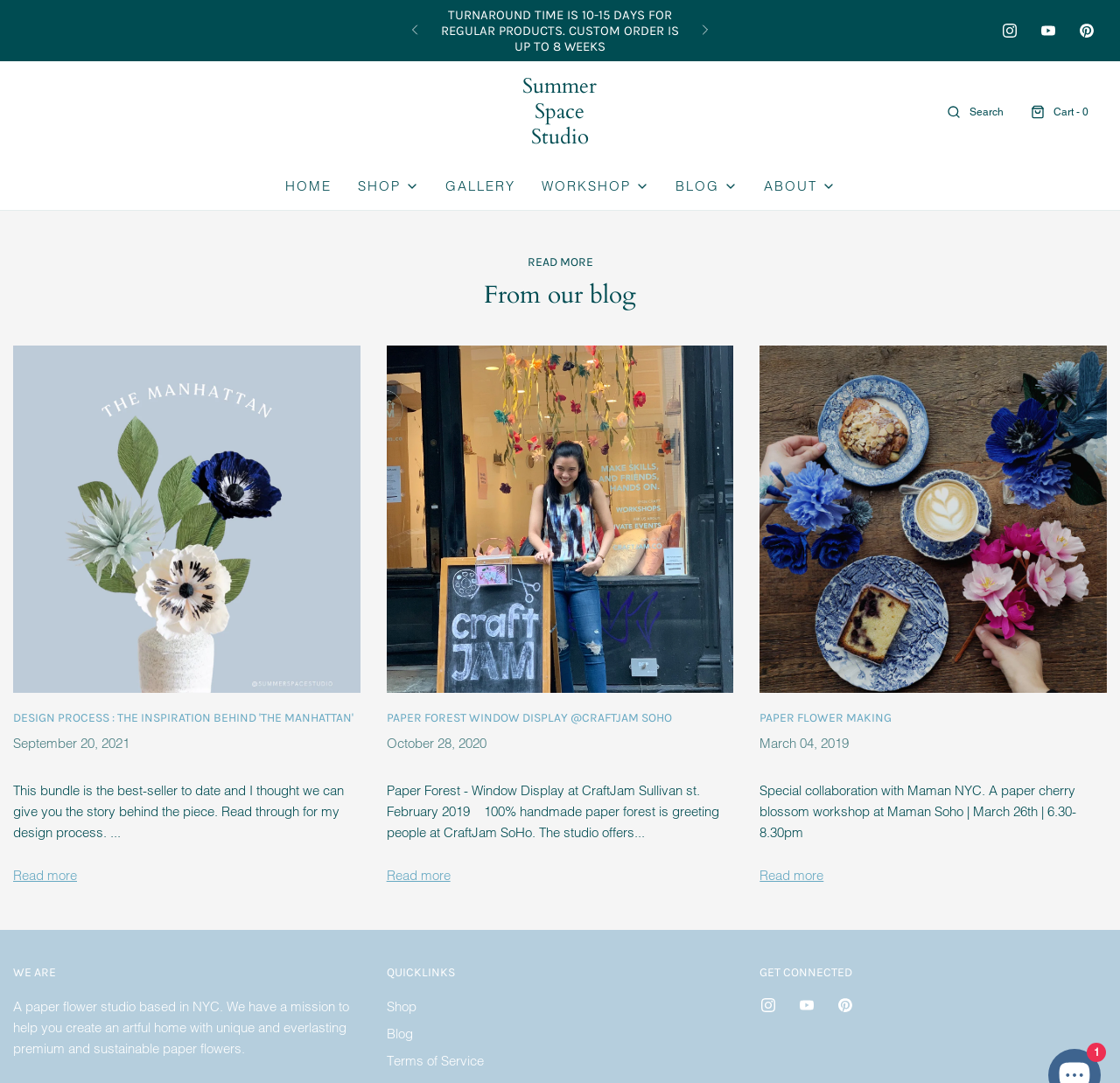Highlight the bounding box coordinates of the region I should click on to meet the following instruction: "View the 'HOME' page".

[0.254, 0.163, 0.296, 0.182]